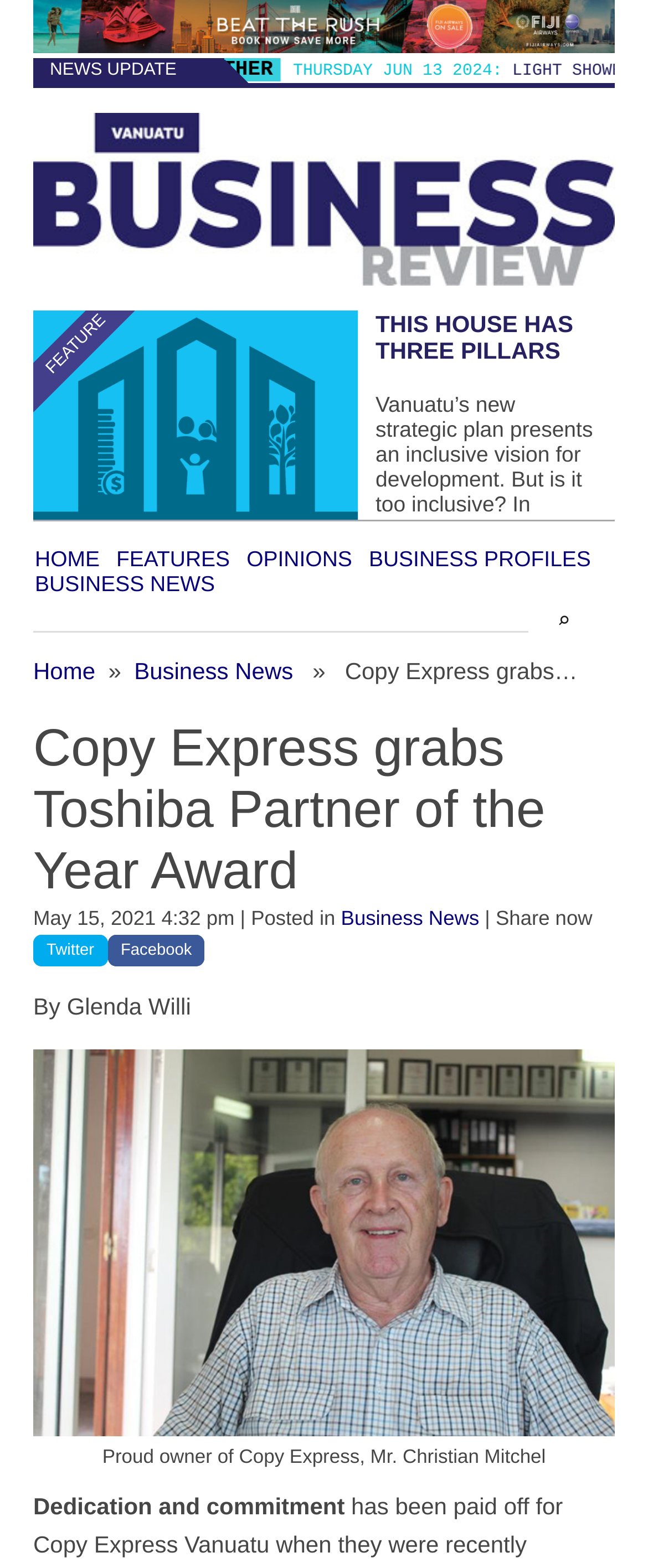Locate the bounding box coordinates of the item that should be clicked to fulfill the instruction: "Share on Twitter".

[0.051, 0.596, 0.166, 0.616]